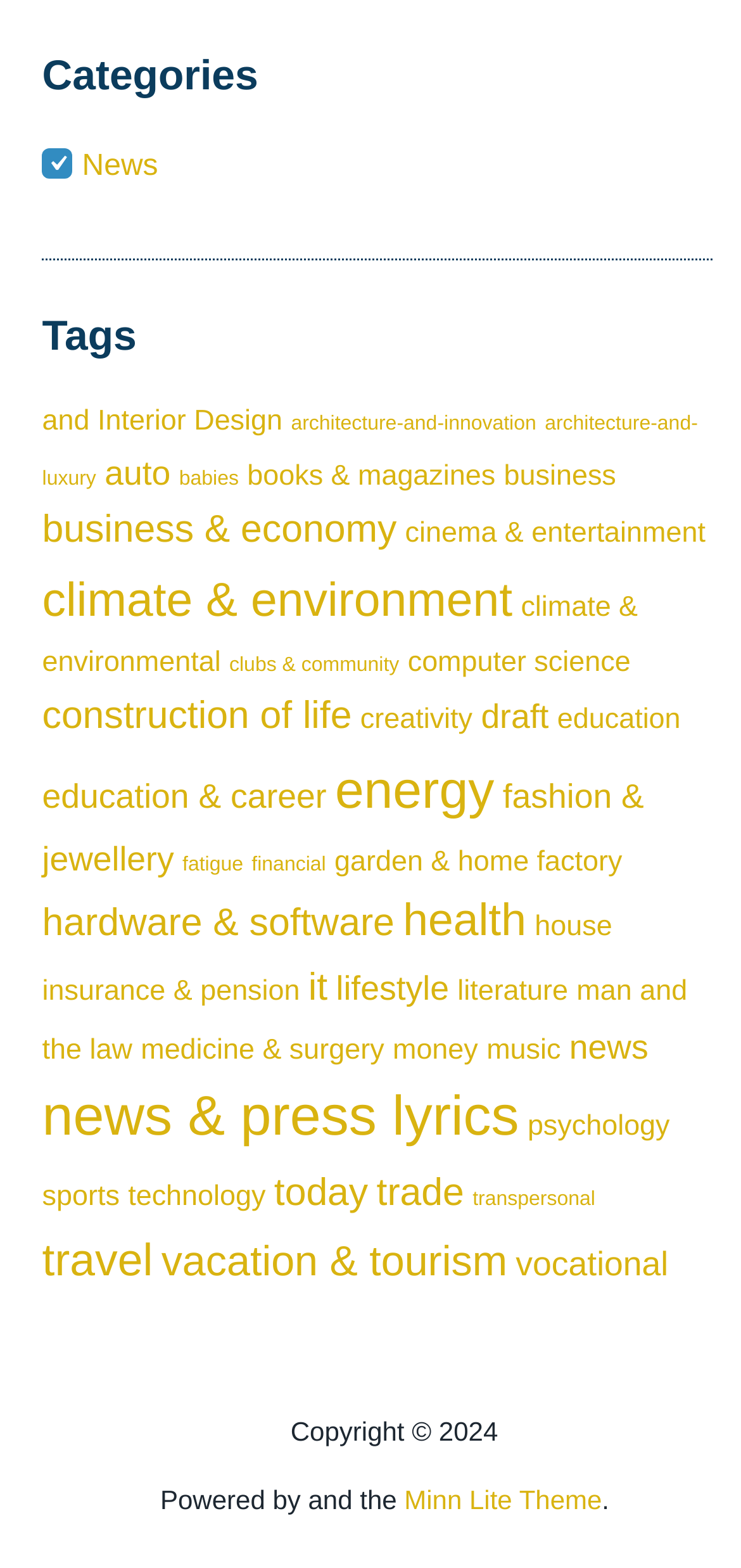Find the bounding box coordinates of the clickable area required to complete the following action: "Explore the 'climate & environment' section".

[0.057, 0.366, 0.691, 0.4]